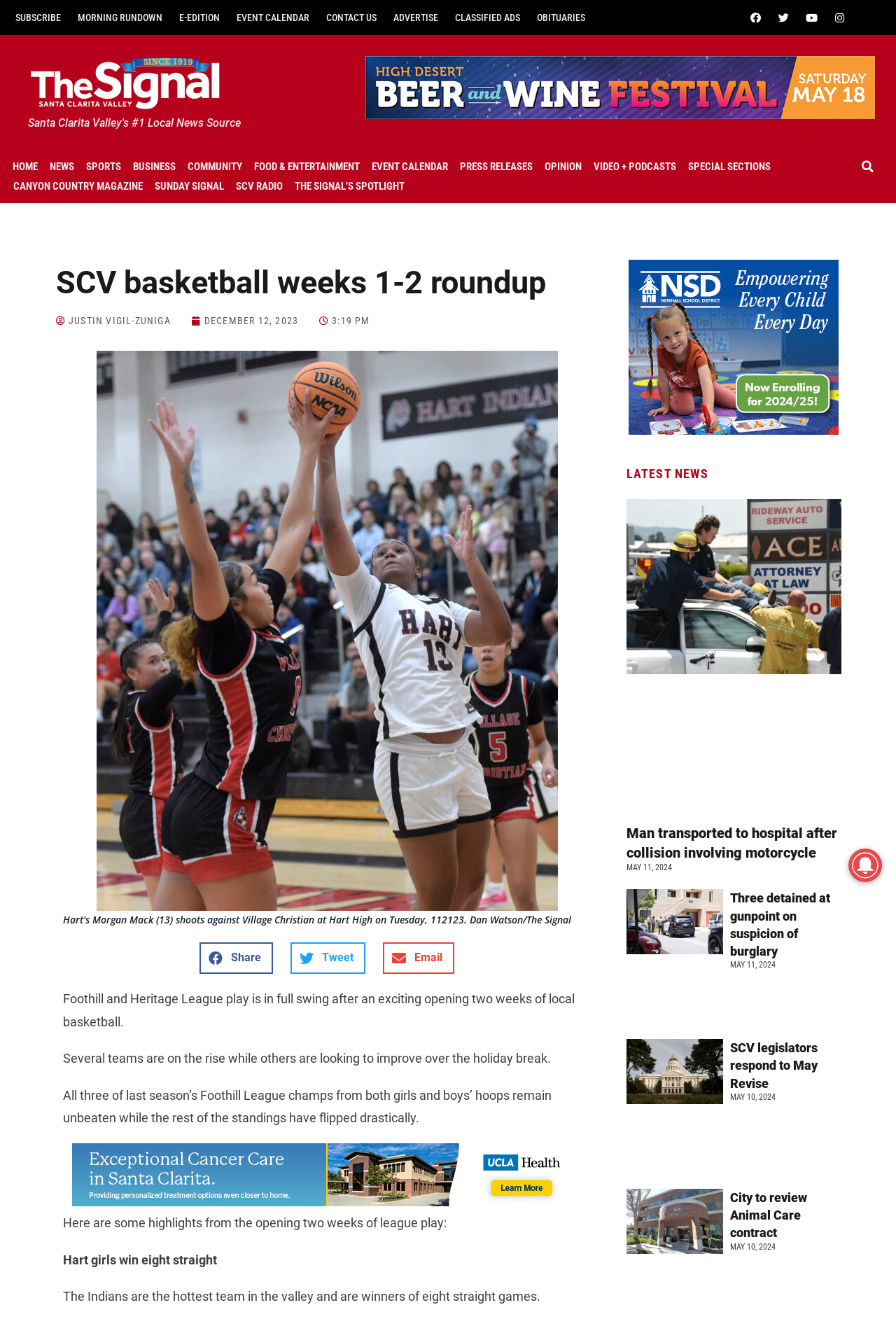How many teams are on the rise?
Based on the screenshot, answer the question with a single word or phrase.

Several